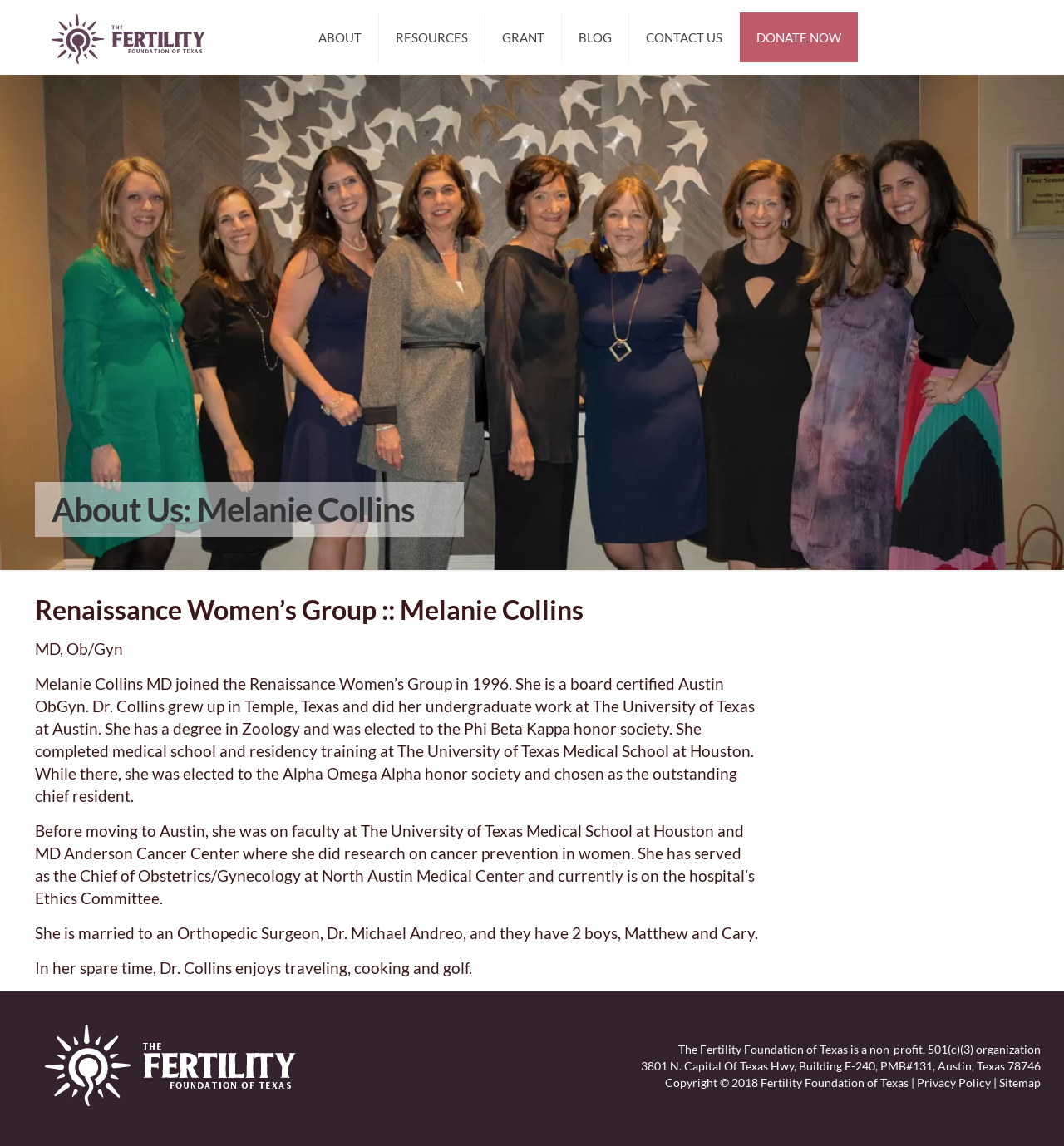Explain the webpage in detail, including its primary components.

The webpage is about Dr. Melanie Collins, an Ob/Gyn who joined the Renaissance Women's Group in 1996. At the top left corner, there is a logo image with a corresponding link. Next to the logo, there are six navigation links: "ABOUT", "RESOURCES", "GRANT", "BLOG", "CONTACT US", and "DONATE NOW", which are evenly spaced and aligned horizontally.

Below the navigation links, there are two headings: "About Us: Melanie Collins" and "Renaissance Women’s Group :: Melanie Collins", which are centered and stacked vertically. 

The main content of the page is a biography of Dr. Collins, which is divided into four paragraphs. The first paragraph describes her background, including her education and certification. The second paragraph mentions her research experience and previous positions. The third paragraph talks about her personal life, including her husband and children. The fourth paragraph describes her hobbies.

At the bottom of the page, there is a footer section that contains a link, a non-profit organization description, an address, a copyright notice, a "Privacy Policy" link, and a "Sitemap" link. These elements are aligned horizontally and are positioned at the bottom of the page.